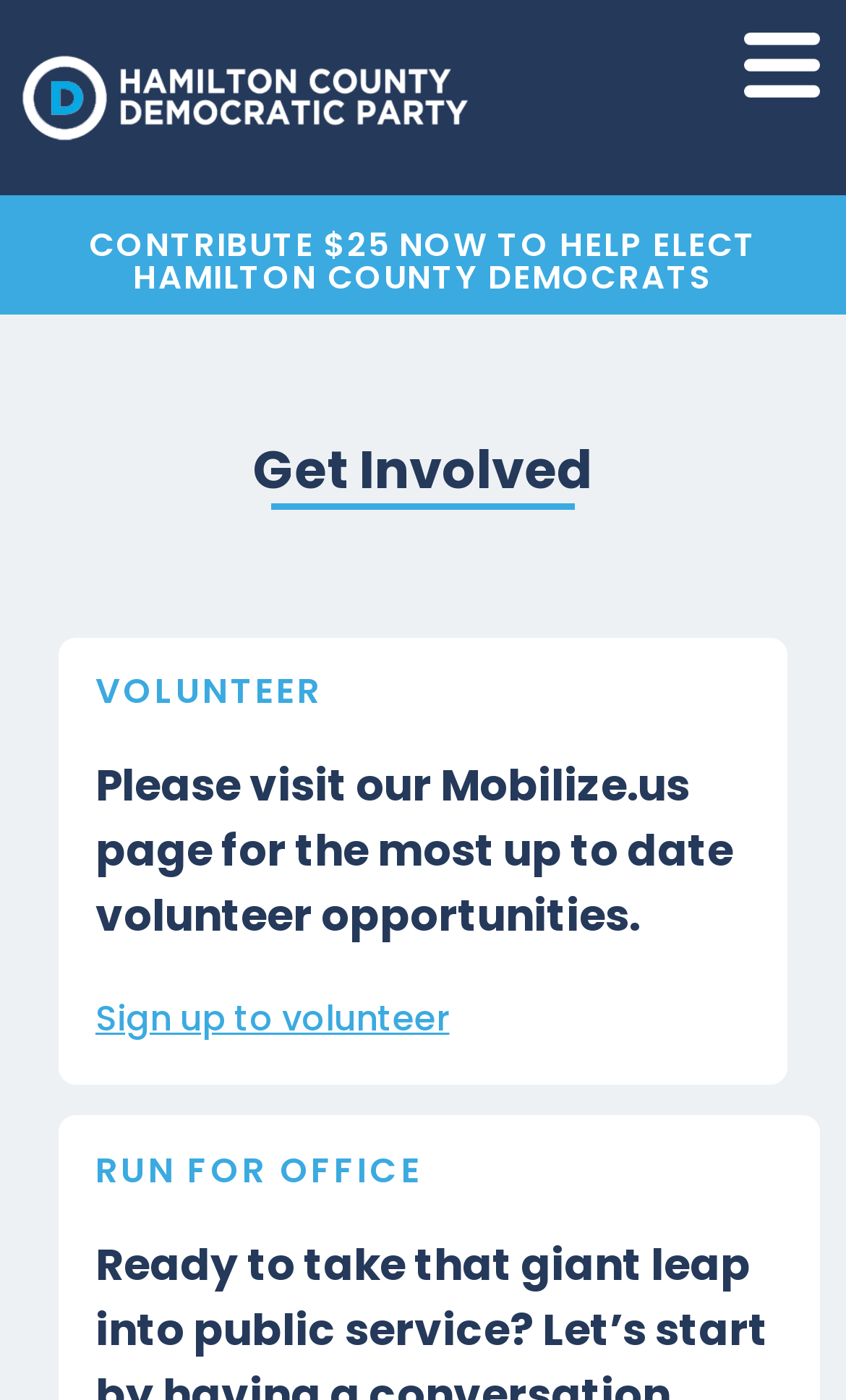Provide a brief response to the question below using a single word or phrase: 
Where can I find volunteer opportunities?

Mobilize.us page